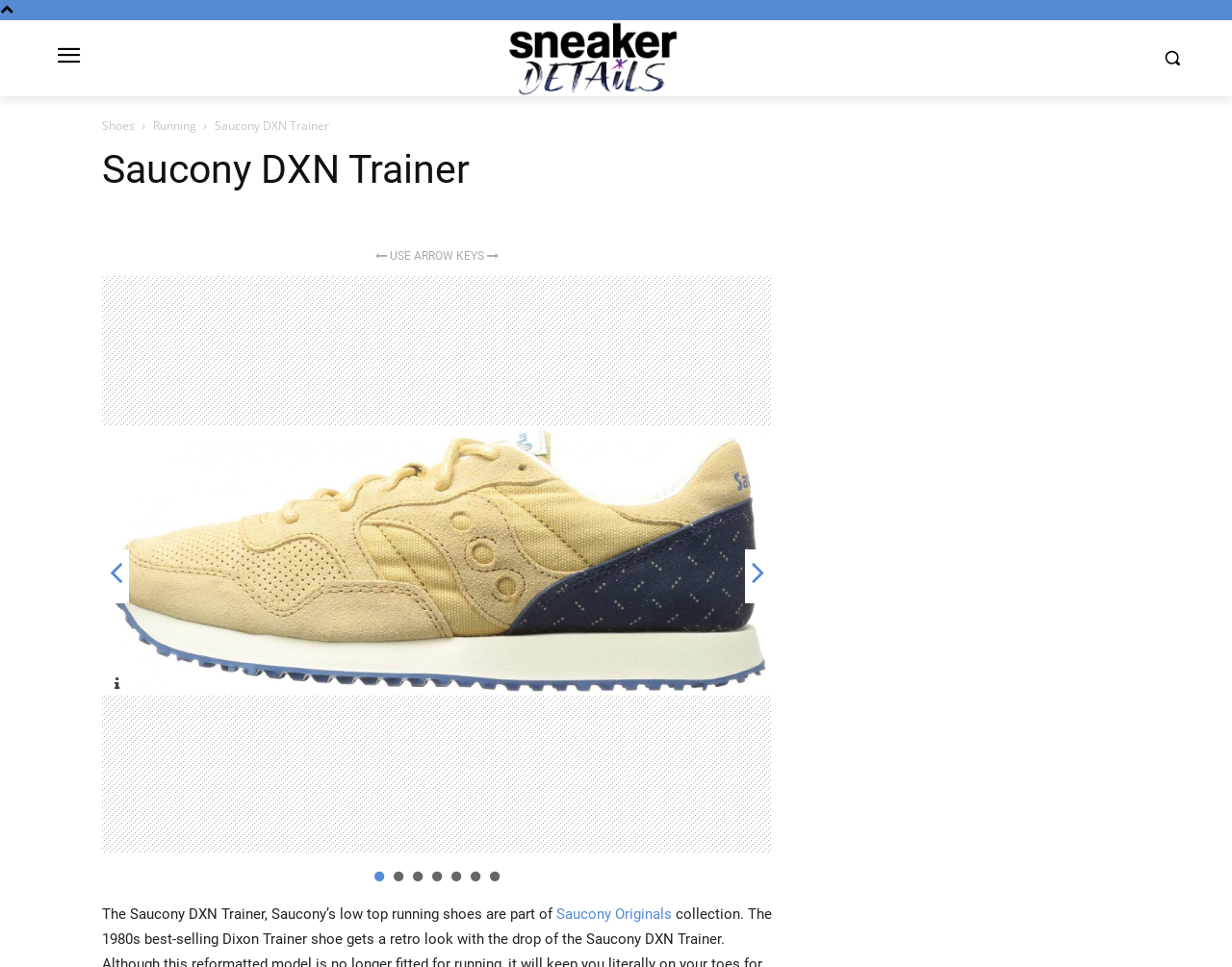What is the brand of the shoes being reviewed?
Provide a short answer using one word or a brief phrase based on the image.

Saucony